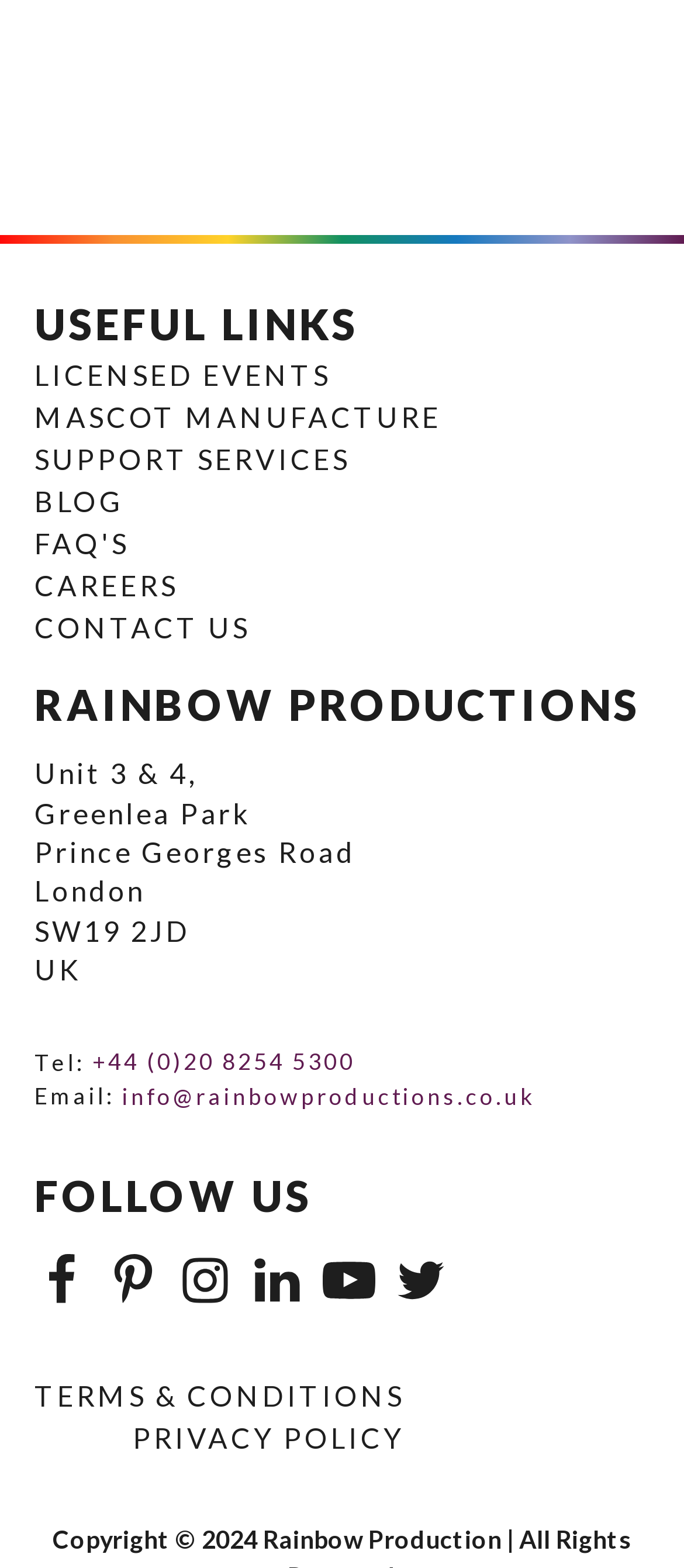Determine the bounding box coordinates of the region that needs to be clicked to achieve the task: "contact us".

[0.05, 0.387, 0.645, 0.414]